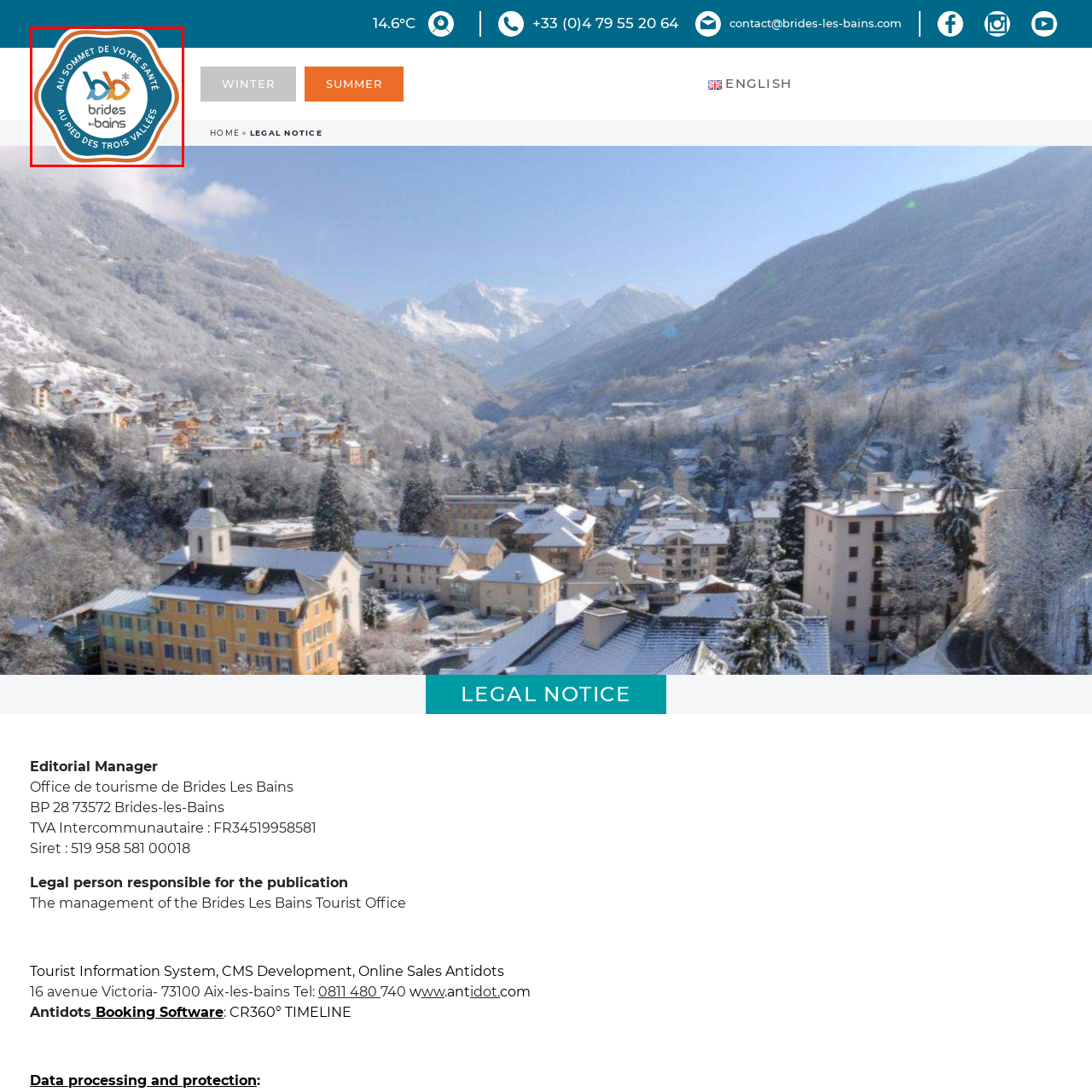What colors are used in the stylized logo?
Look at the image framed by the red bounding box and provide an in-depth response.

The stylized logo featuring the letters 'bb' is centrally placed in the circular emblem, and it uses a combination of orange and blue colors, symbolizing the town's focus on wellness and relaxation.